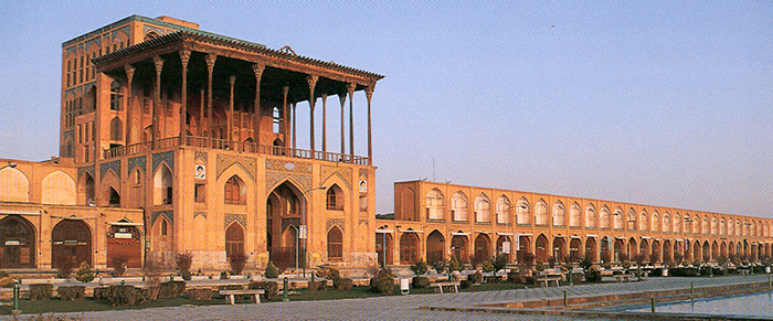Explain in detail what you see in the image.

The image showcases the magnificent Ali Qapu Palace, a striking architectural gem located in Isfahan, Iran. This royal palace, built in the late 16th century under the reign of Shah Abbas I, stands prominently at the western side of Naqsh-e Jahan Square. Characterized by its grand facade and intricate wooden pillars, the palace exemplifies Persian architectural elegance and historical significance. Its design features multiple floors, with an impressive balcony offering sweeping views of the square, adorned with lush gardens and vibrant activity. The building's distinct style reflects the artistic and cultural ambitions of the Safavid dynasty, making it a vital symbol of Isfahan’s rich heritage. This photograph captures the palace's enchanting beauty during the golden hour, emphasizing the warm hues of its facade against the serene sky.